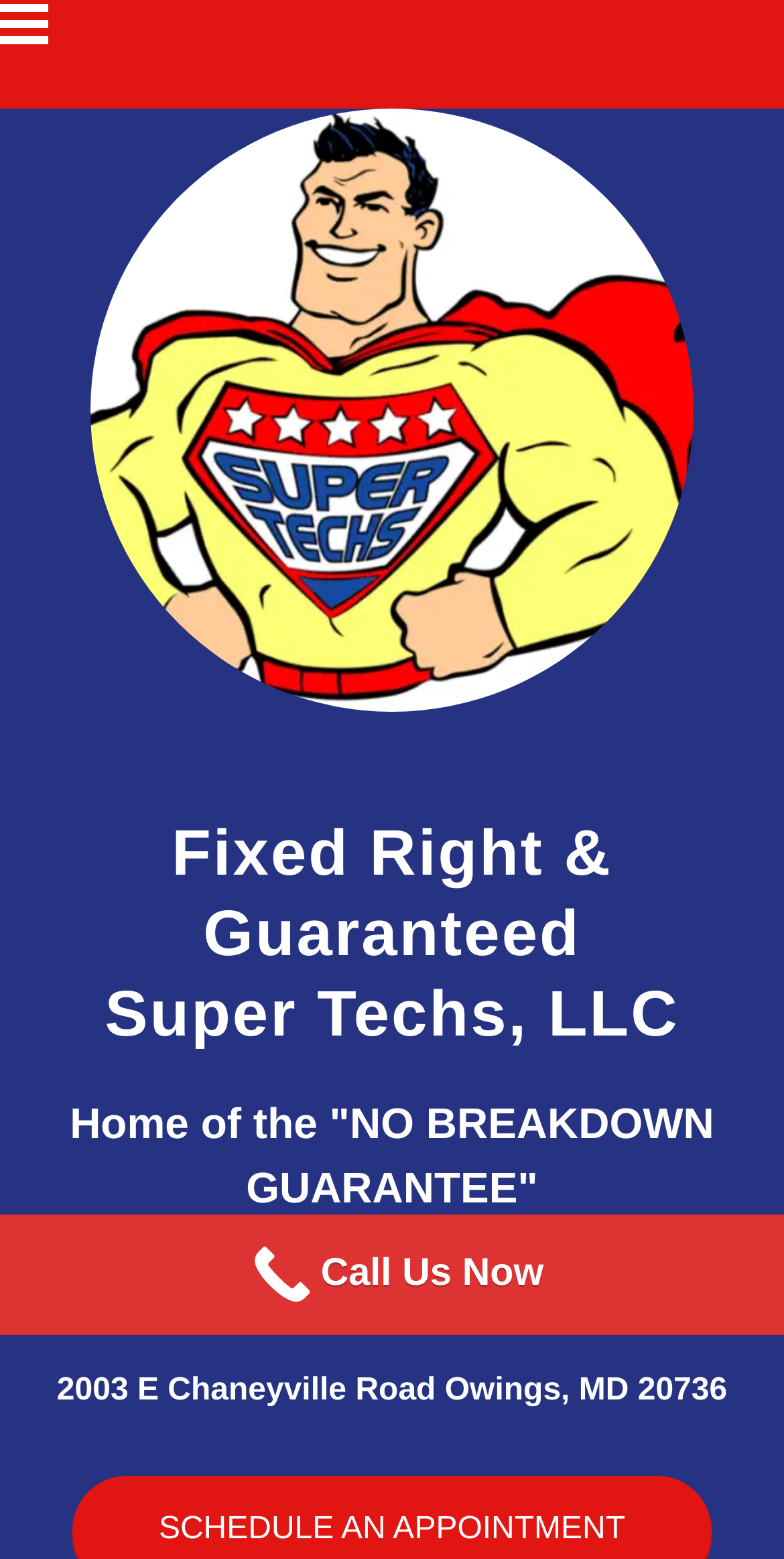Determine the bounding box coordinates of the UI element described by: "Call Us Now".

[0.0, 0.779, 1.0, 0.856]